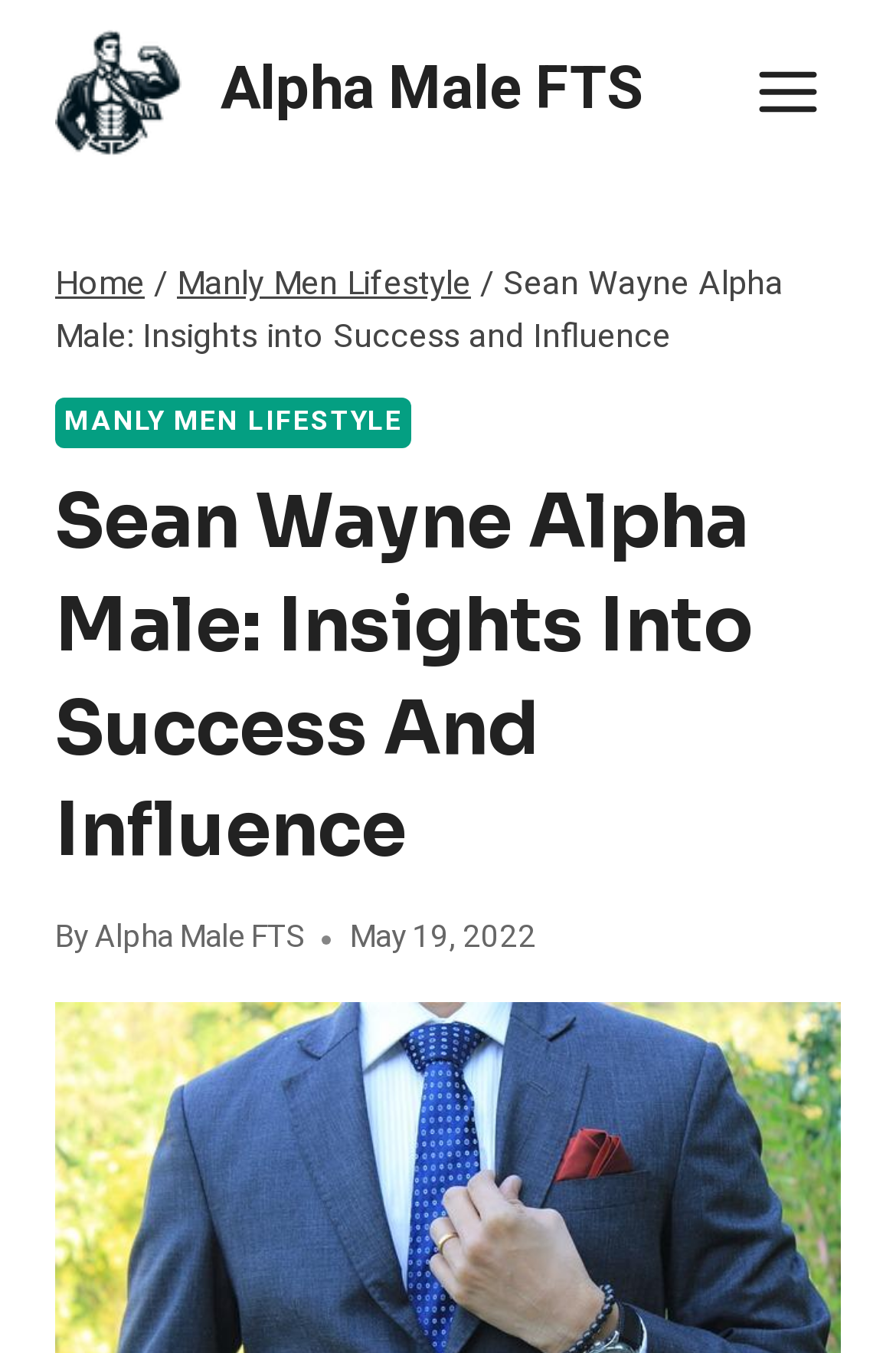Extract the bounding box of the UI element described as: "Alpha Male FTS".

[0.062, 0.021, 0.718, 0.115]